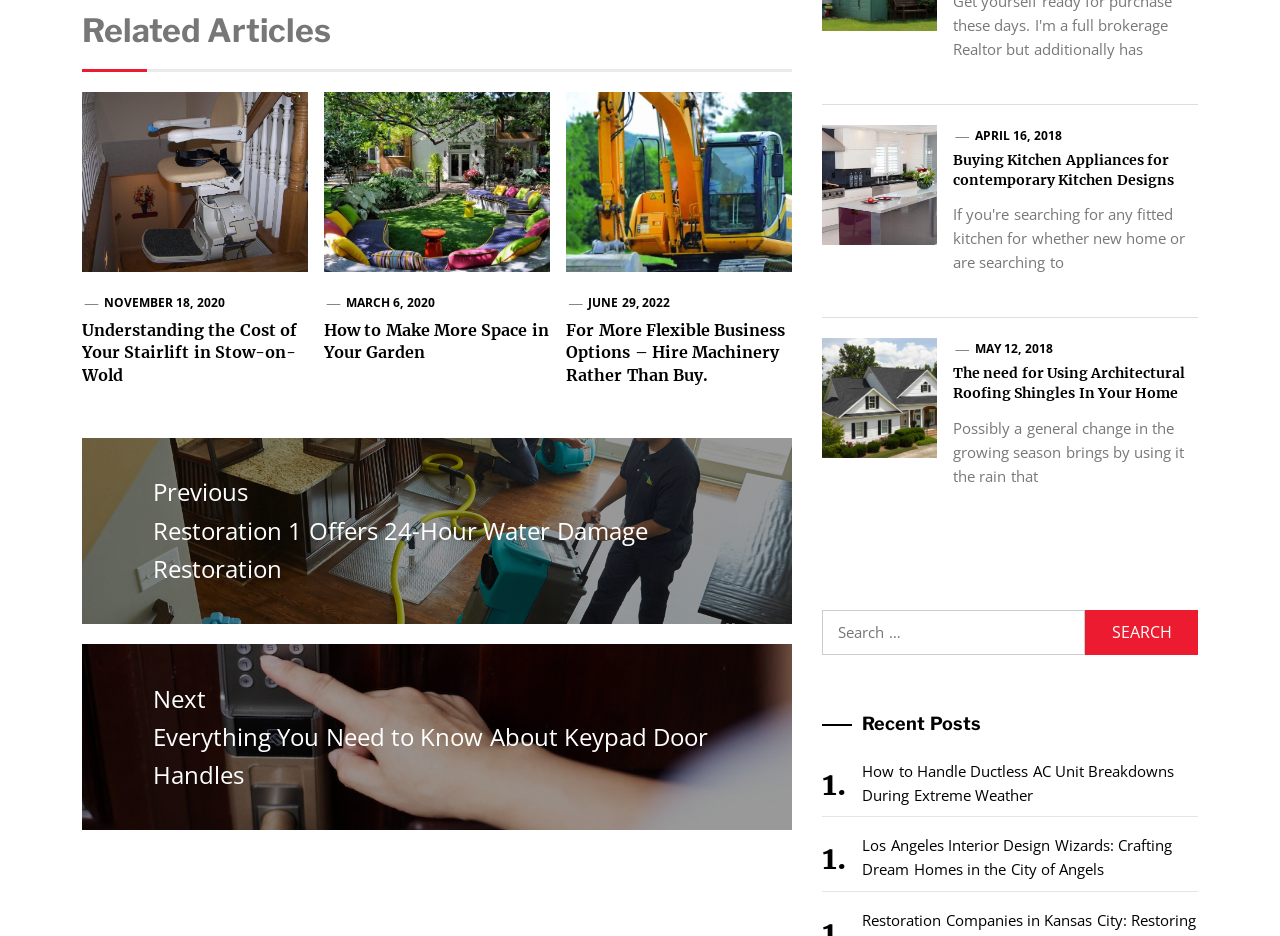Bounding box coordinates are specified in the format (top-left x, top-left y, bottom-right x, bottom-right y). All values are floating point numbers bounded between 0 and 1. Please provide the bounding box coordinate of the region this sentence describes: parent_node: JUNE 29, 2022

[0.442, 0.098, 0.619, 0.291]